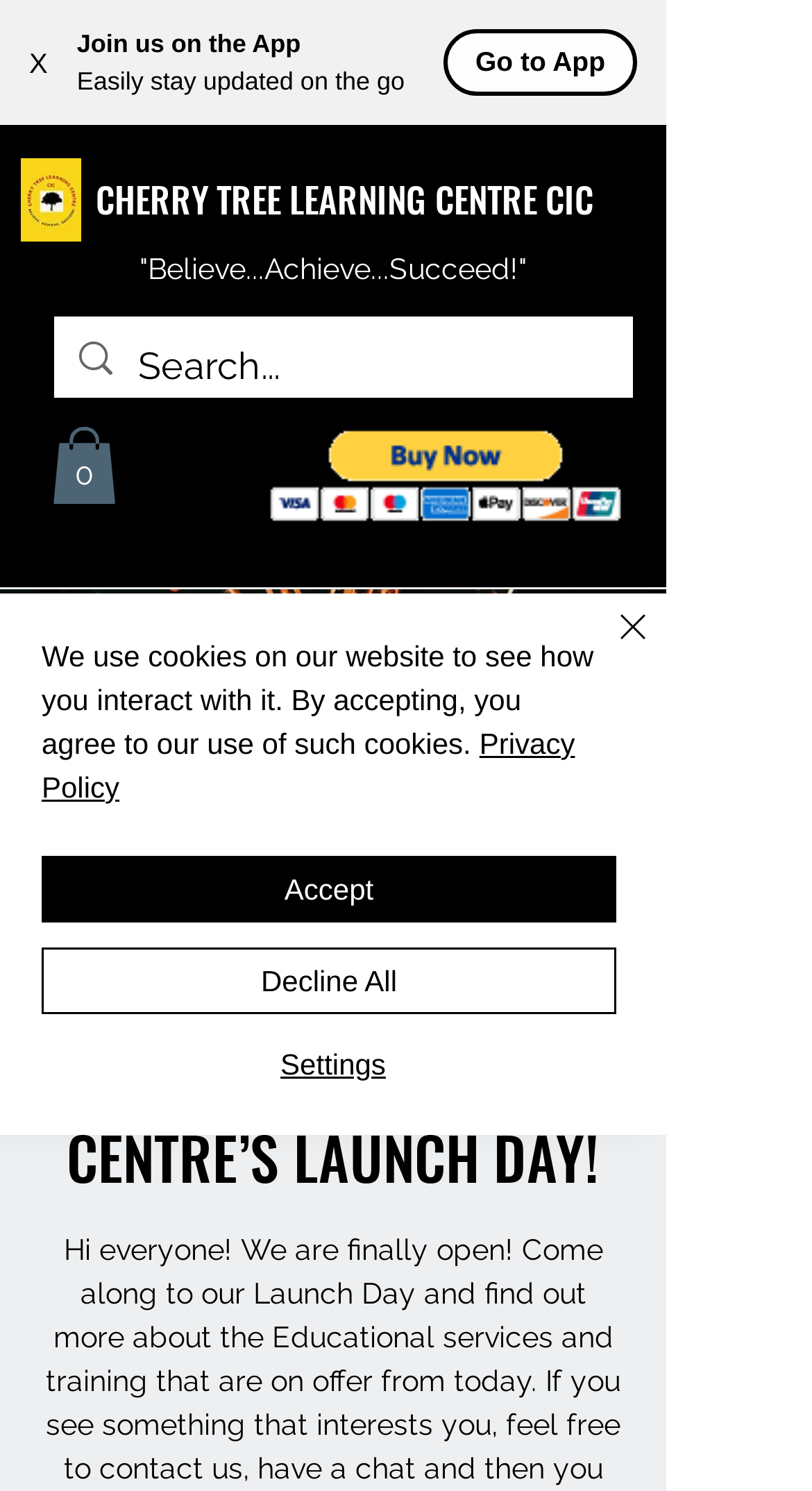Indicate the bounding box coordinates of the element that must be clicked to execute the instruction: "Chat with us". The coordinates should be given as four float numbers between 0 and 1, i.e., [left, top, right, bottom].

[0.651, 0.669, 0.779, 0.739]